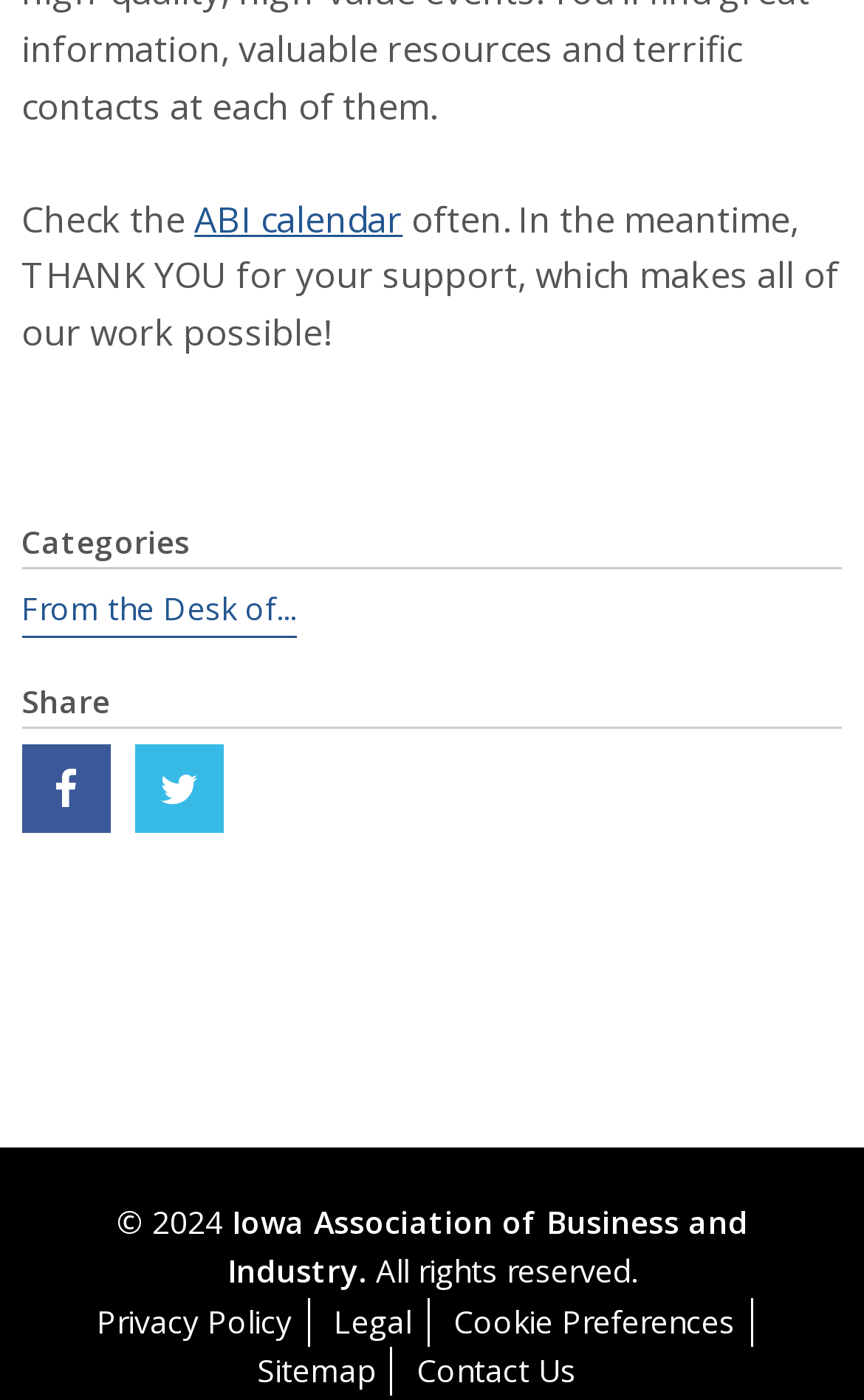Use a single word or phrase to answer the question: 
How many links are available in the footer section?

5